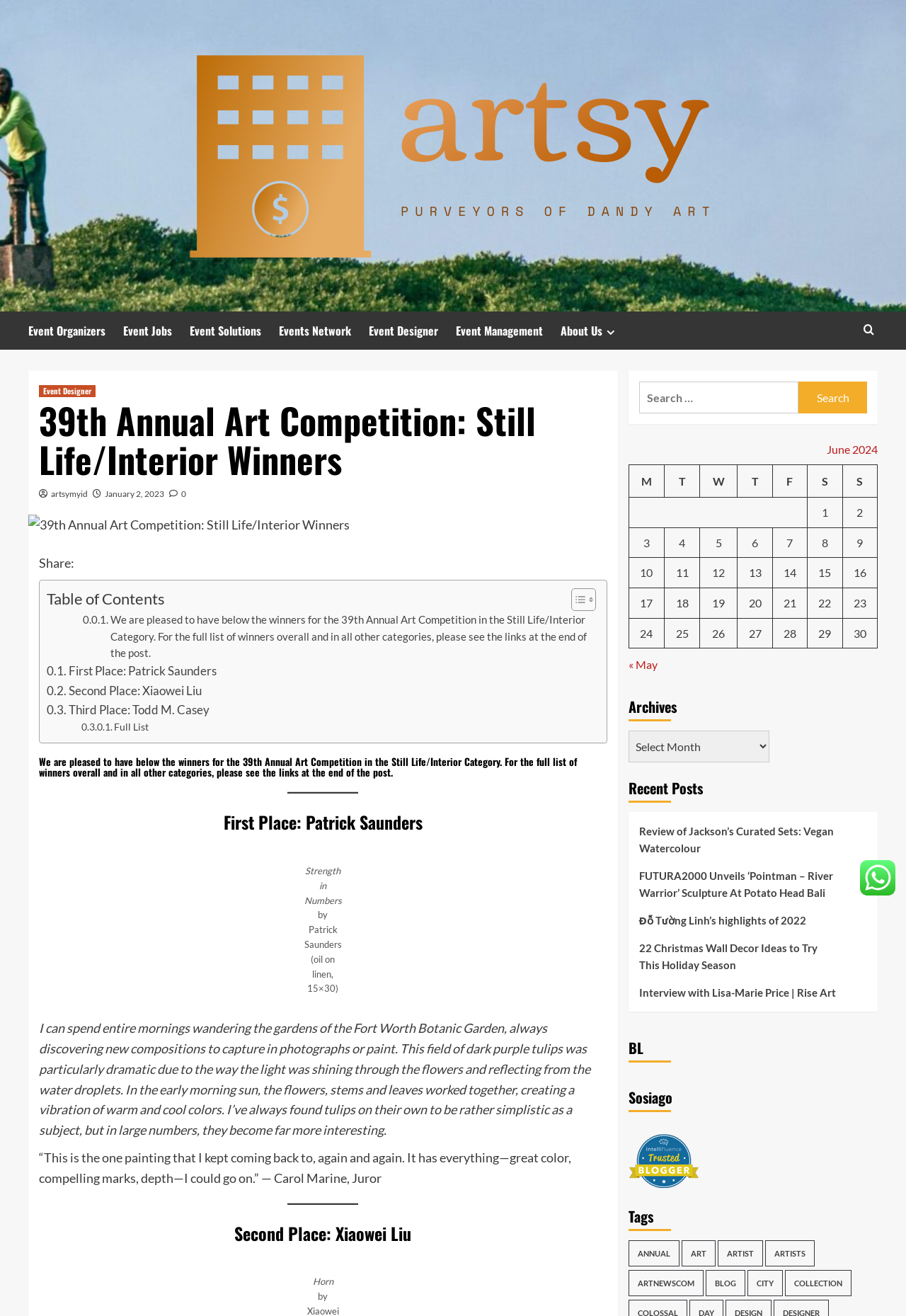By analyzing the image, answer the following question with a detailed response: Who is the first place winner of the competition?

The webpage lists the winners of the competition, and the first place winner is mentioned as Patrick Saunders, with his artwork 'Strength in Numbers' displayed below.